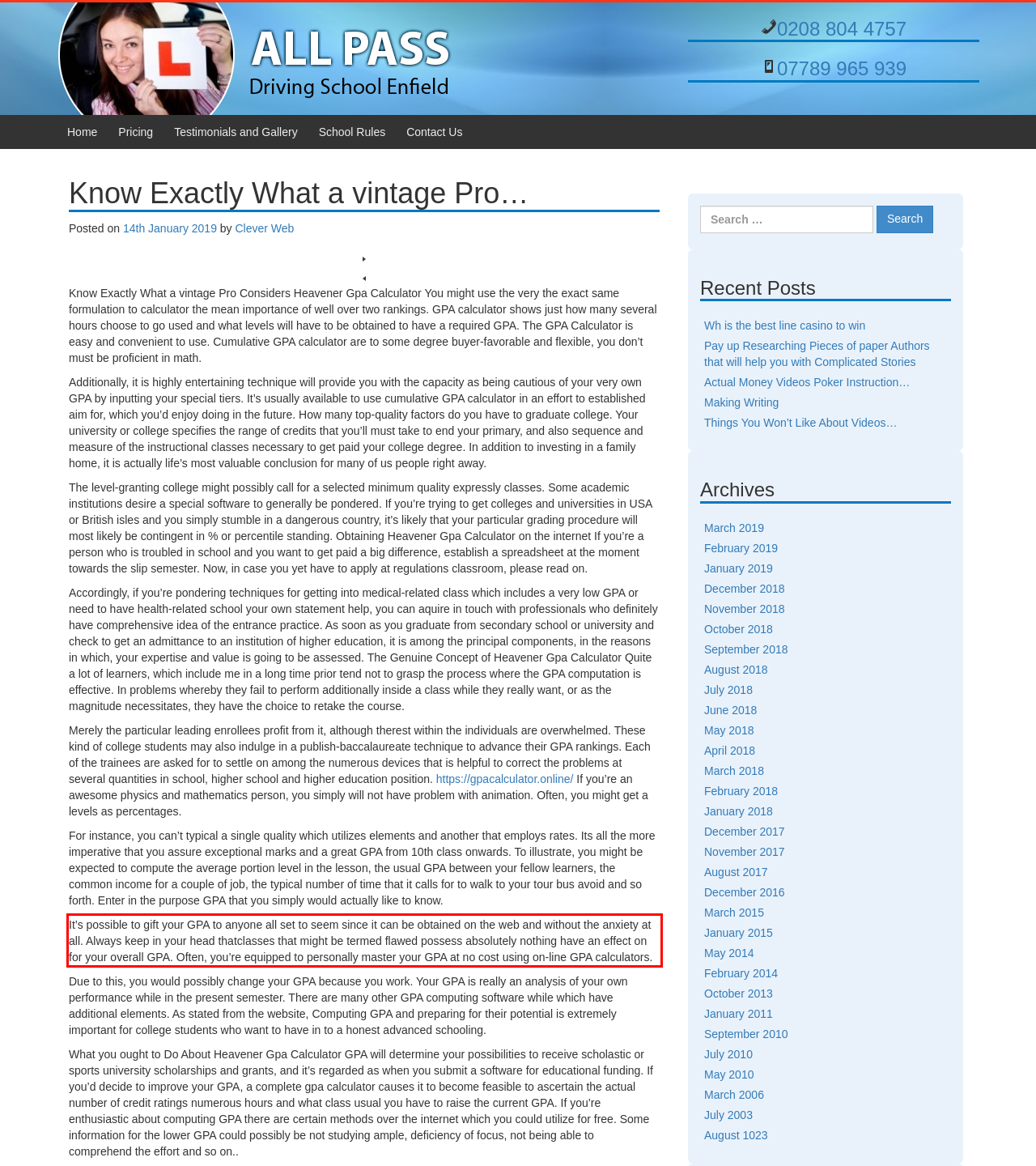Identify the red bounding box in the webpage screenshot and perform OCR to generate the text content enclosed.

It’s possible to gift your GPA to anyone all set to seem since it can be obtained on the web and without the anxiety at all. Always keep in your head thatclasses that might be termed flawed possess absolutely nothing have an effect on for your overall GPA. Often, you’re equipped to personally master your GPA at no cost using on-line GPA calculators.